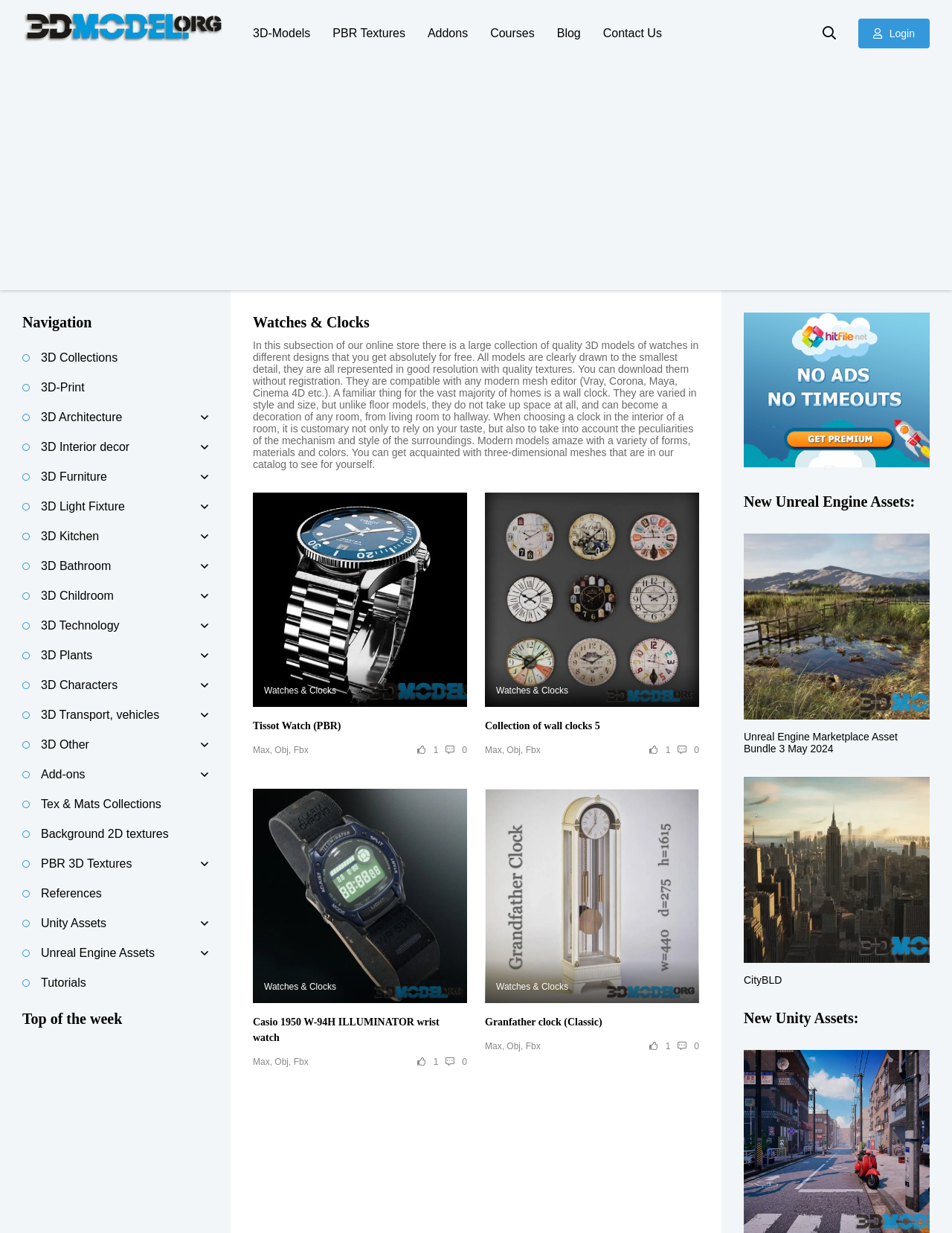Reply to the question with a single word or phrase:
What type of 3D models are available on this webpage?

Watches and clocks